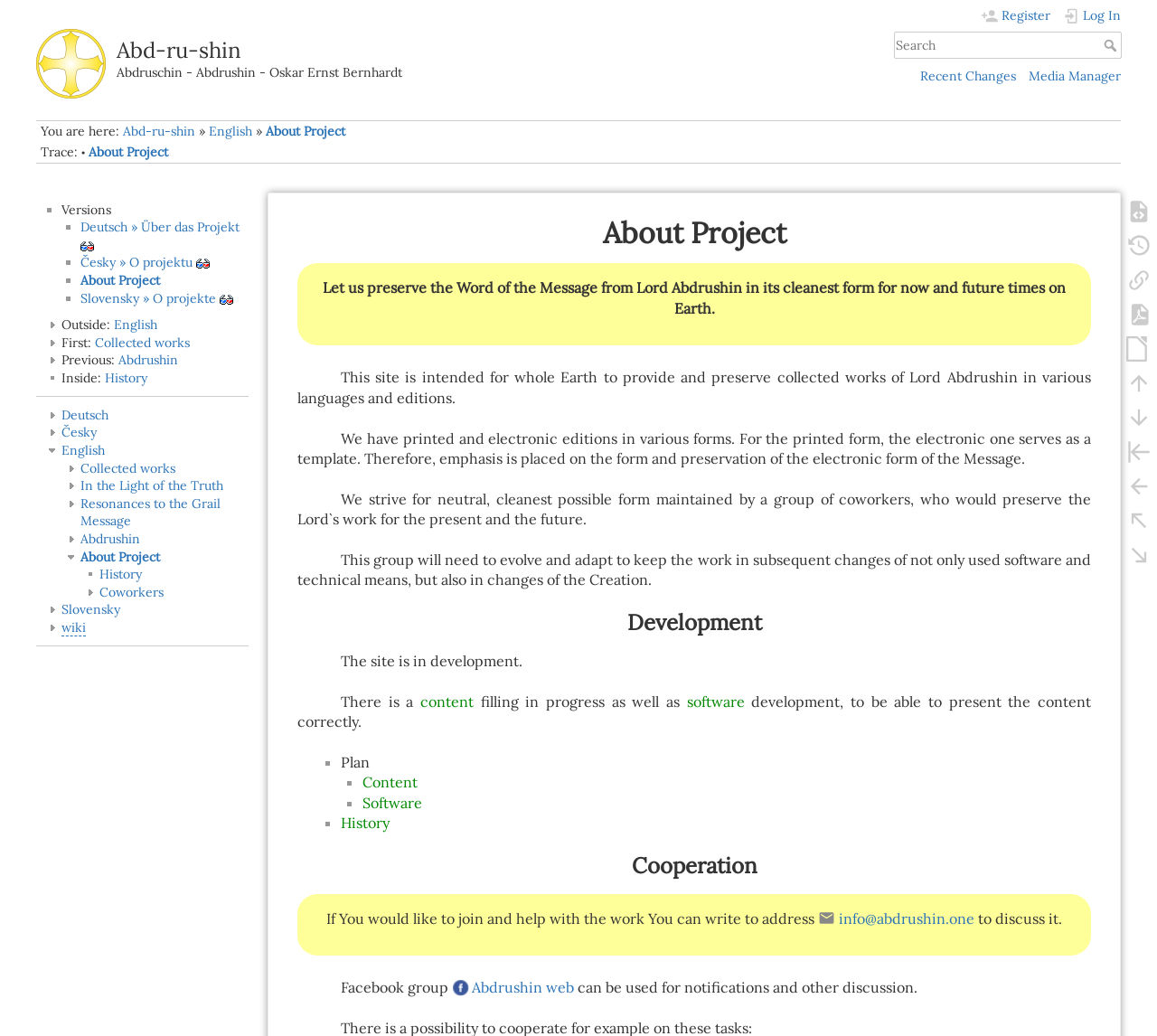What is the name of the project?
Could you please answer the question thoroughly and with as much detail as possible?

The name of the project can be found in the heading element at the top of the webpage, which reads 'Abd-ru-shin'. This is also confirmed by the link with the same text, which has a key shortcut of Alt+h.